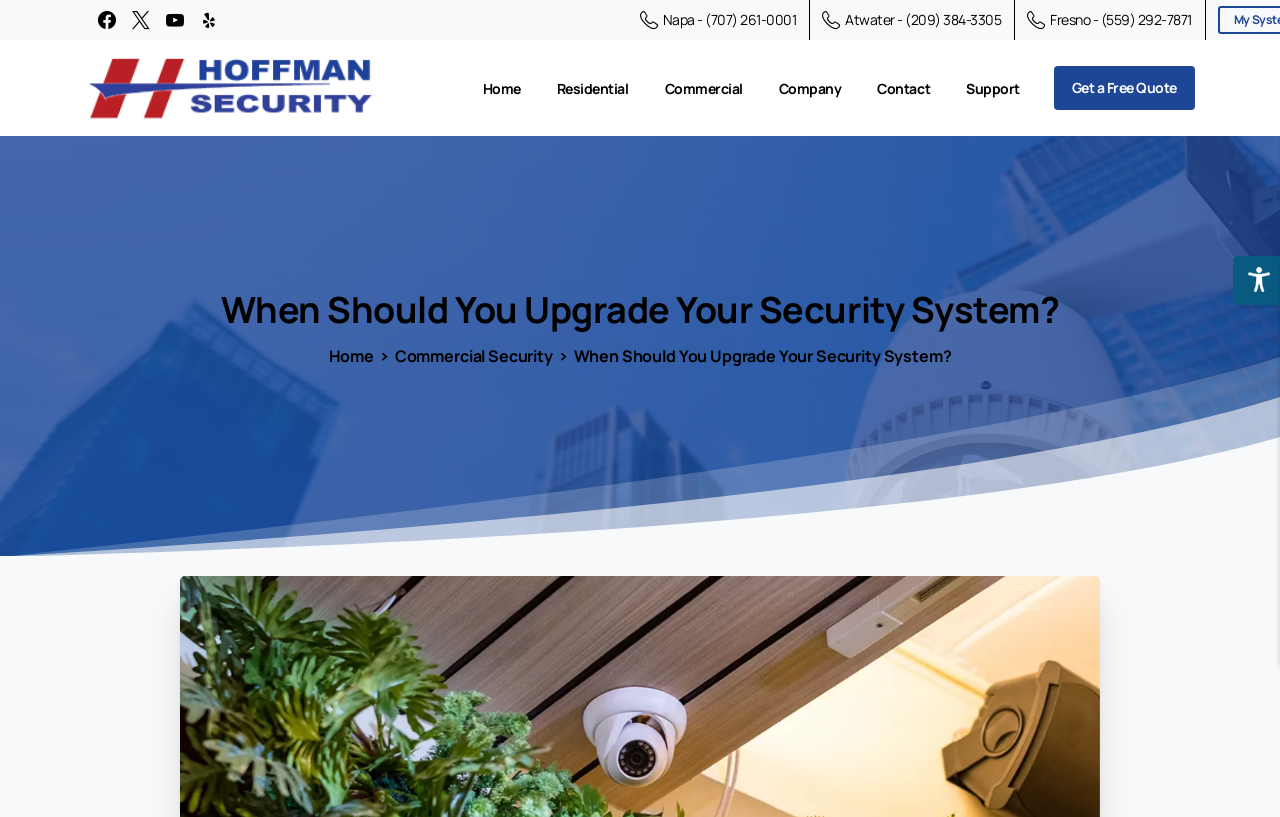Can you extract the headline from the webpage for me?

When Should You Upgrade Your Security System?